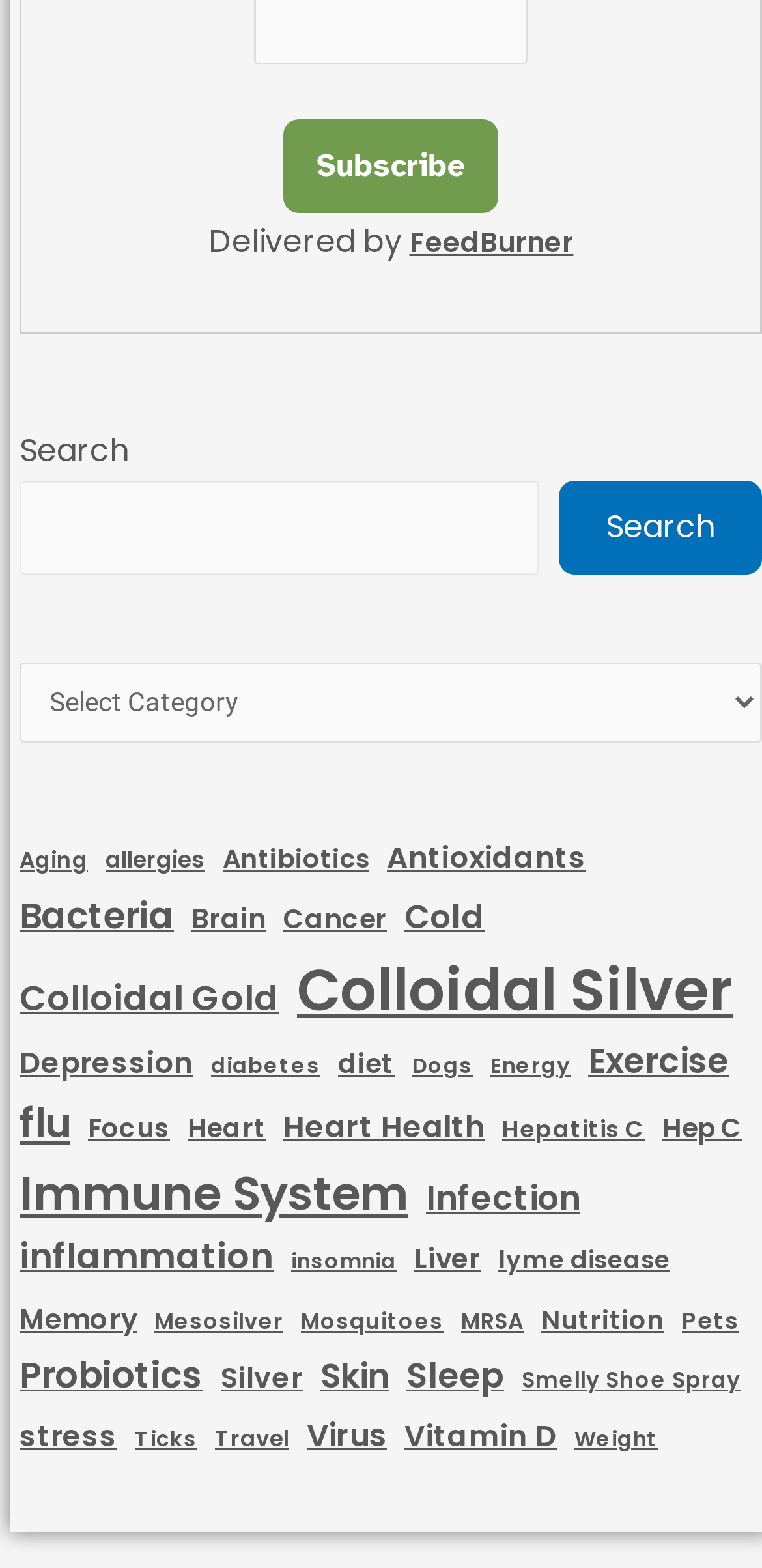Given the webpage screenshot, identify the bounding box of the UI element that matches this description: "Hep C".

[0.869, 0.709, 0.974, 0.734]